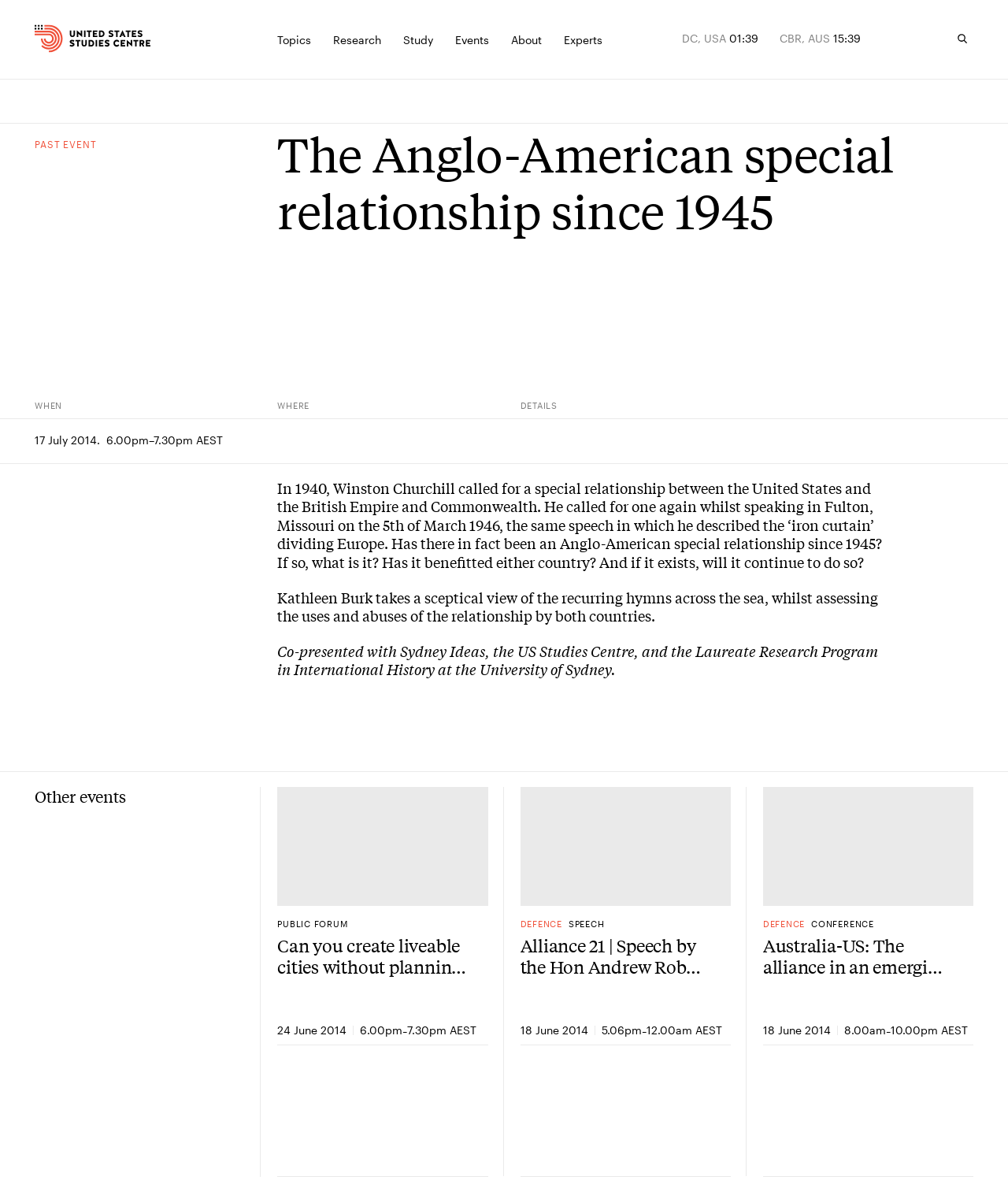Specify the bounding box coordinates (top-left x, top-left y, bottom-right x, bottom-right y) of the UI element in the screenshot that matches this description: parent_node: Topics aria-label="Home"

[0.034, 0.023, 0.083, 0.043]